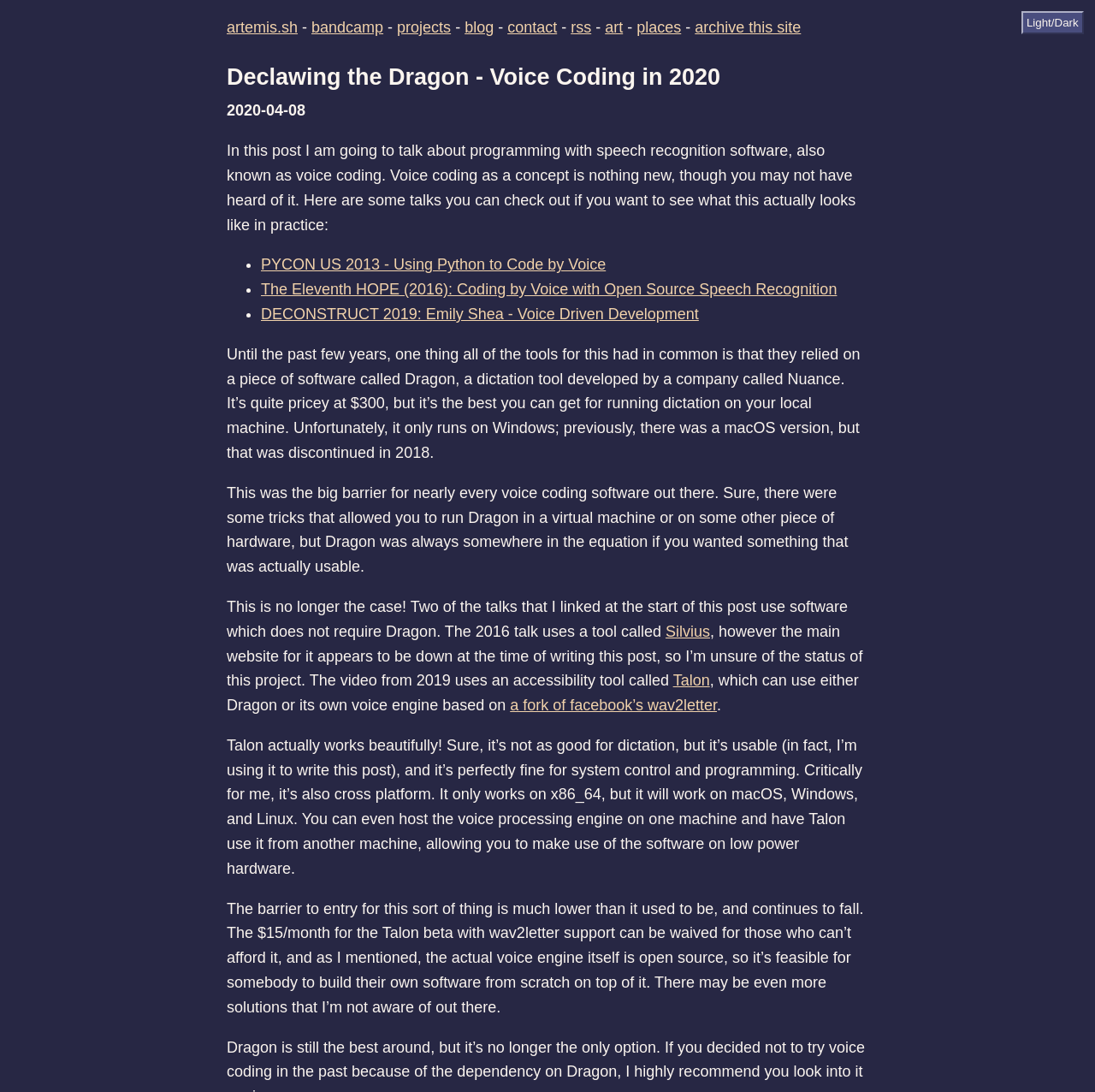Generate a thorough description of the webpage.

The webpage is a blog post titled "Declawing the Dragon - Voice Coding in 2020". At the top, there is a button to switch between light and dark modes, followed by a series of links to the author's website, bandcamp, projects, blog, contact, rss, art, and places. 

Below the title, there is a brief introduction to the topic of voice coding, also known as programming with speech recognition software. The author mentions that voice coding is not a new concept, but it may be unfamiliar to some readers. 

The post then lists three talks about voice coding, with links to each talk. The talks are from PYCON US 2013, The Eleventh HOPE (2016), and DECONSTRUCT 2019. 

The main content of the post discusses the history of voice coding software, which previously relied on a pricey tool called Dragon. However, the author notes that this is no longer the case, and two of the mentioned talks use software that does not require Dragon. The post goes on to discuss two alternative tools, Silvius and Talon, with the latter being an accessibility tool that can use either Dragon or its own voice engine. The author praises Talon, stating that it works beautifully, is cross-platform, and has a lower barrier to entry.